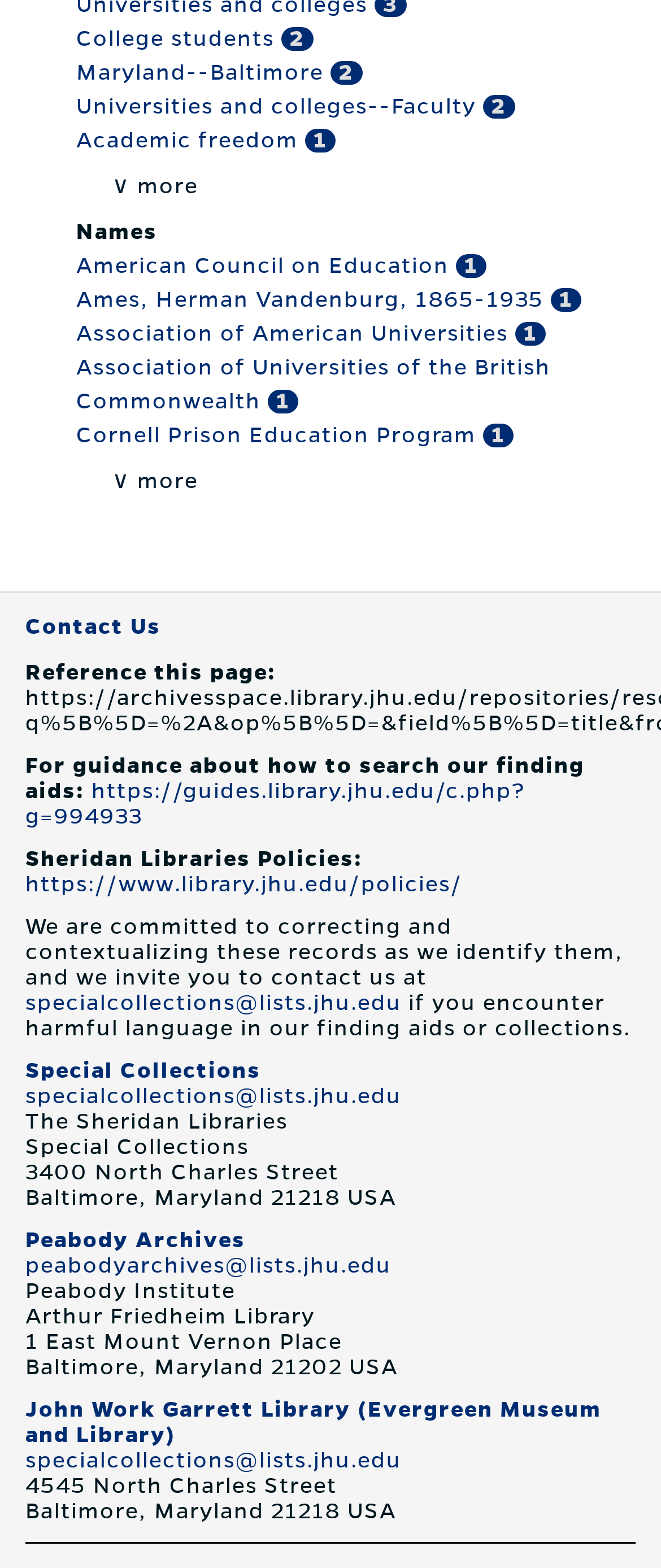Please identify the bounding box coordinates of the area that needs to be clicked to follow this instruction: "Click on 'specialcollections@lists.jhu.edu'".

[0.038, 0.632, 0.608, 0.647]